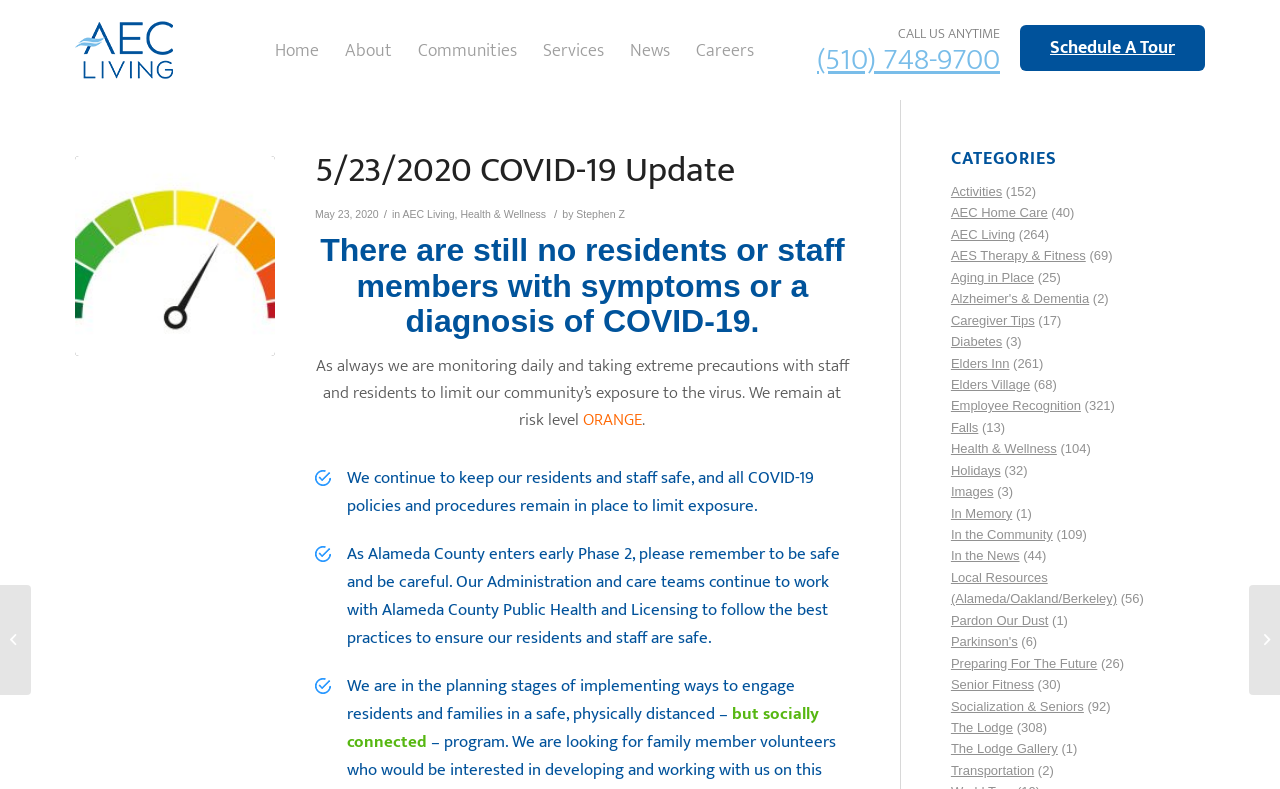What is the name of the organization?
Based on the image, provide your answer in one word or phrase.

AEC Living